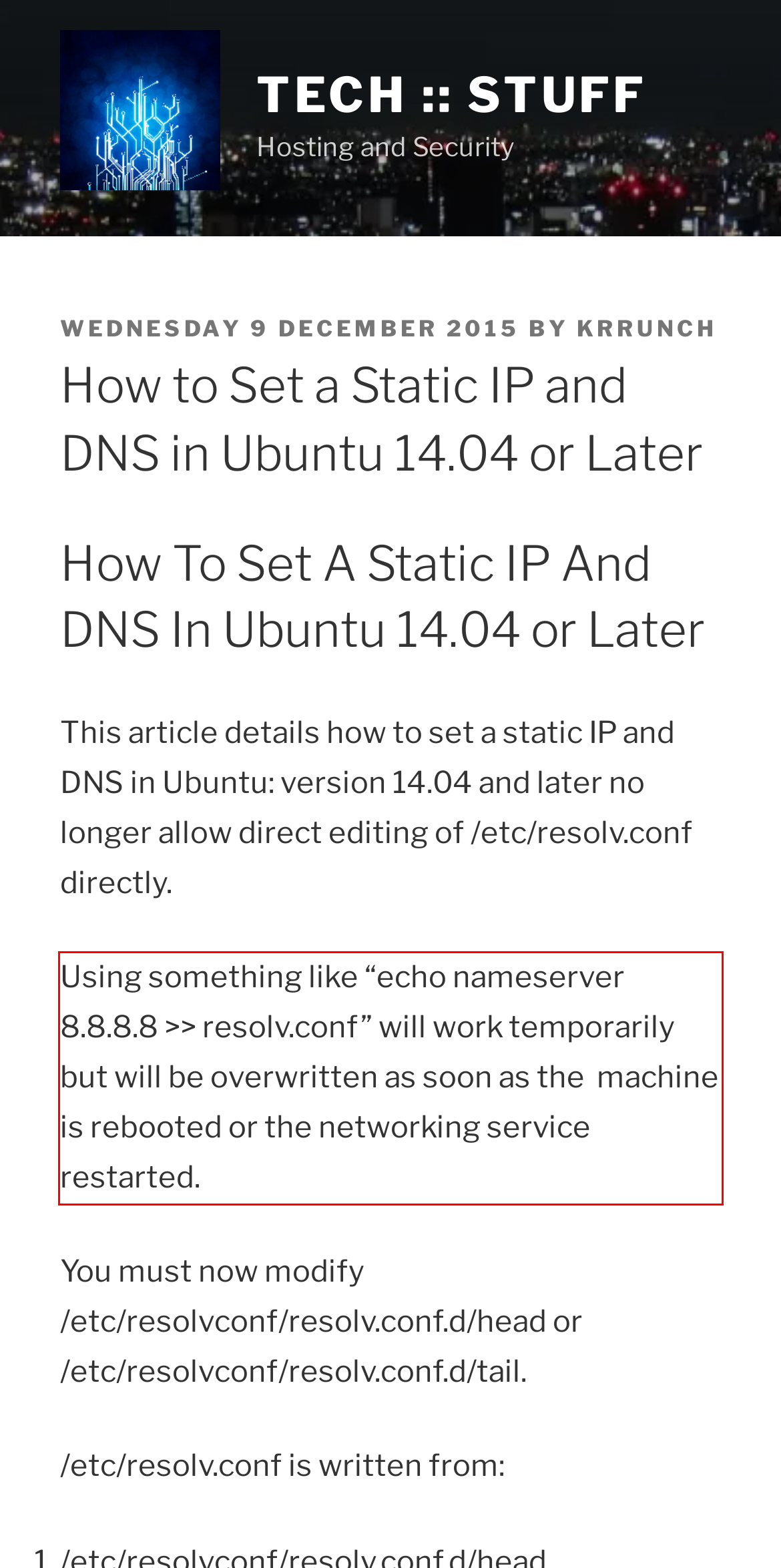There is a UI element on the webpage screenshot marked by a red bounding box. Extract and generate the text content from within this red box.

Using something like “echo nameserver 8.8.8.8 >> resolv.conf” will work temporarily but will be overwritten as soon as the machine is rebooted or the networking service restarted.